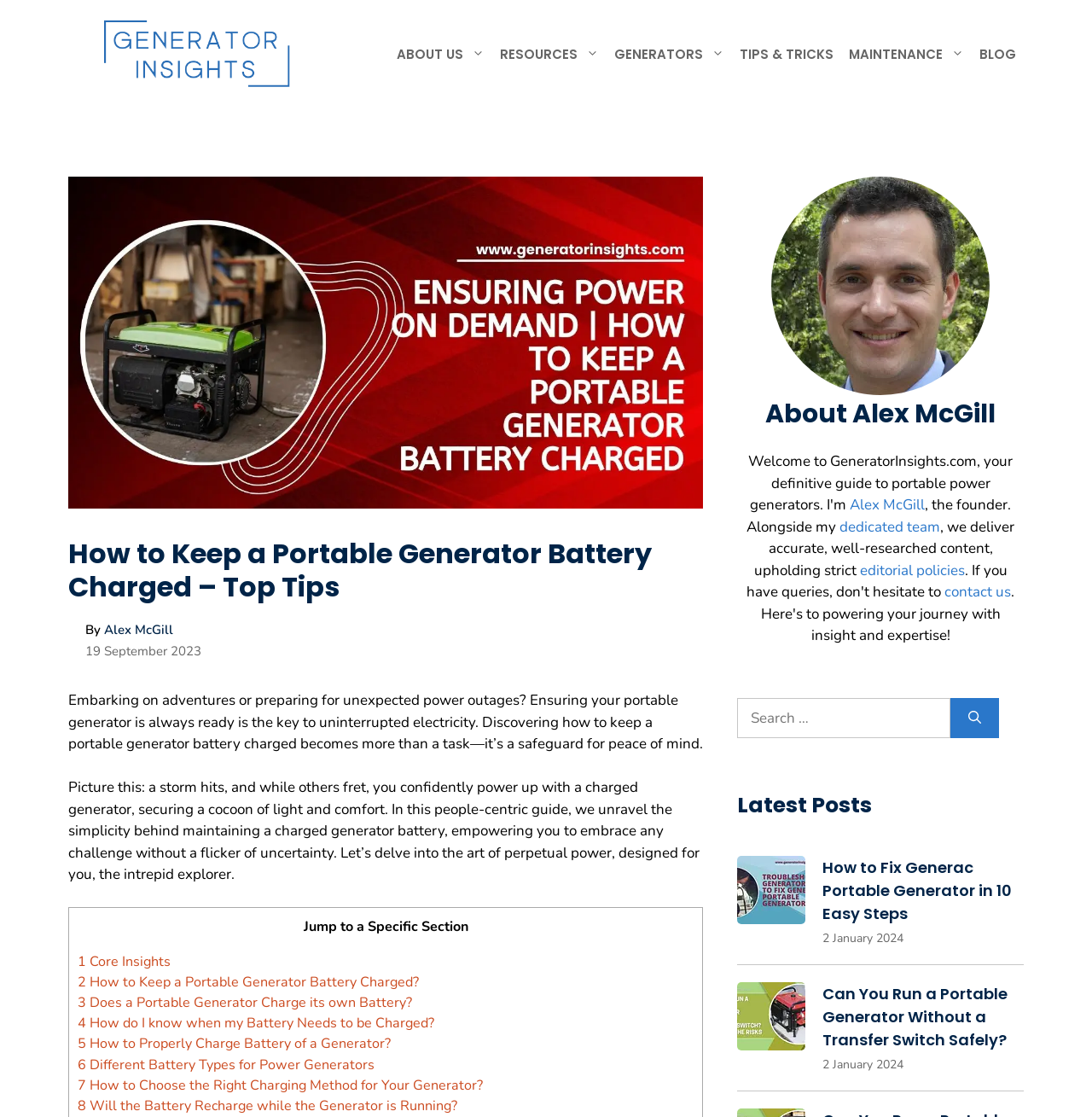Extract the bounding box coordinates for the HTML element that matches this description: "parent_node: Search for: aria-label="Search"". The coordinates should be four float numbers between 0 and 1, i.e., [left, top, right, bottom].

[0.87, 0.625, 0.915, 0.661]